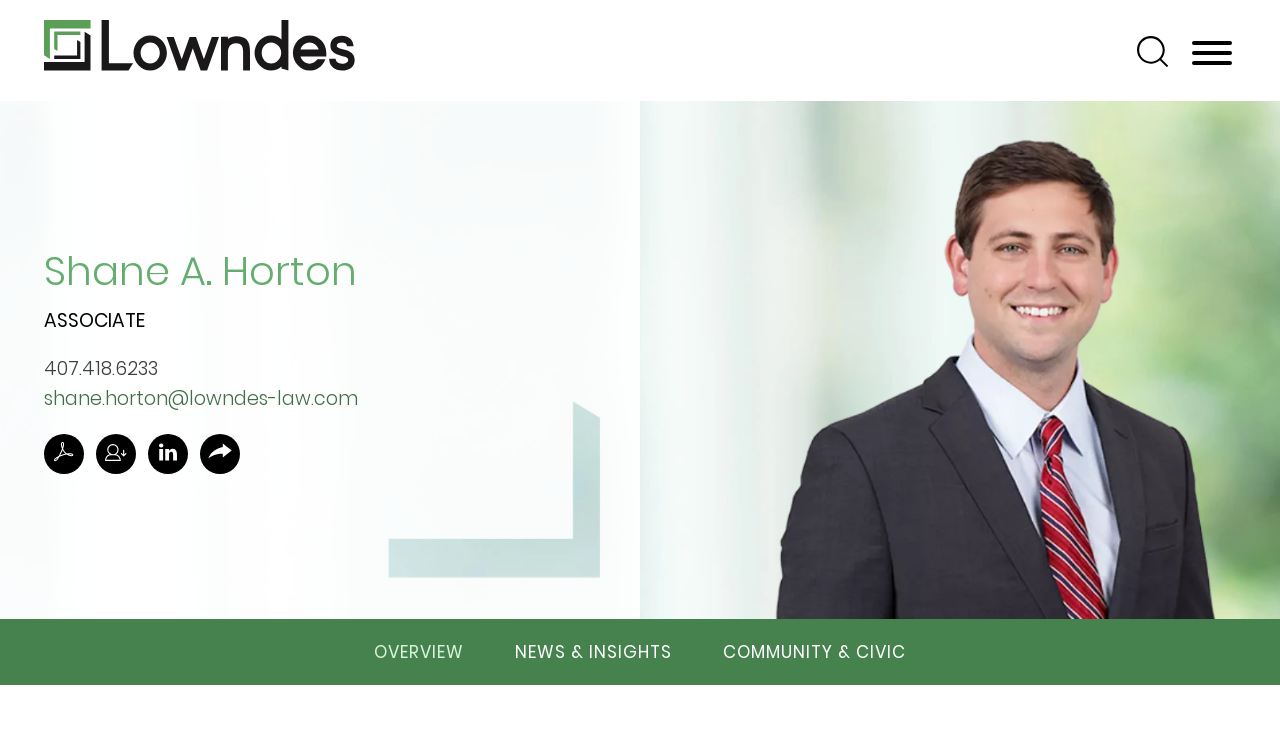Locate the bounding box coordinates of the segment that needs to be clicked to meet this instruction: "Read the article about Grand Canyon".

None